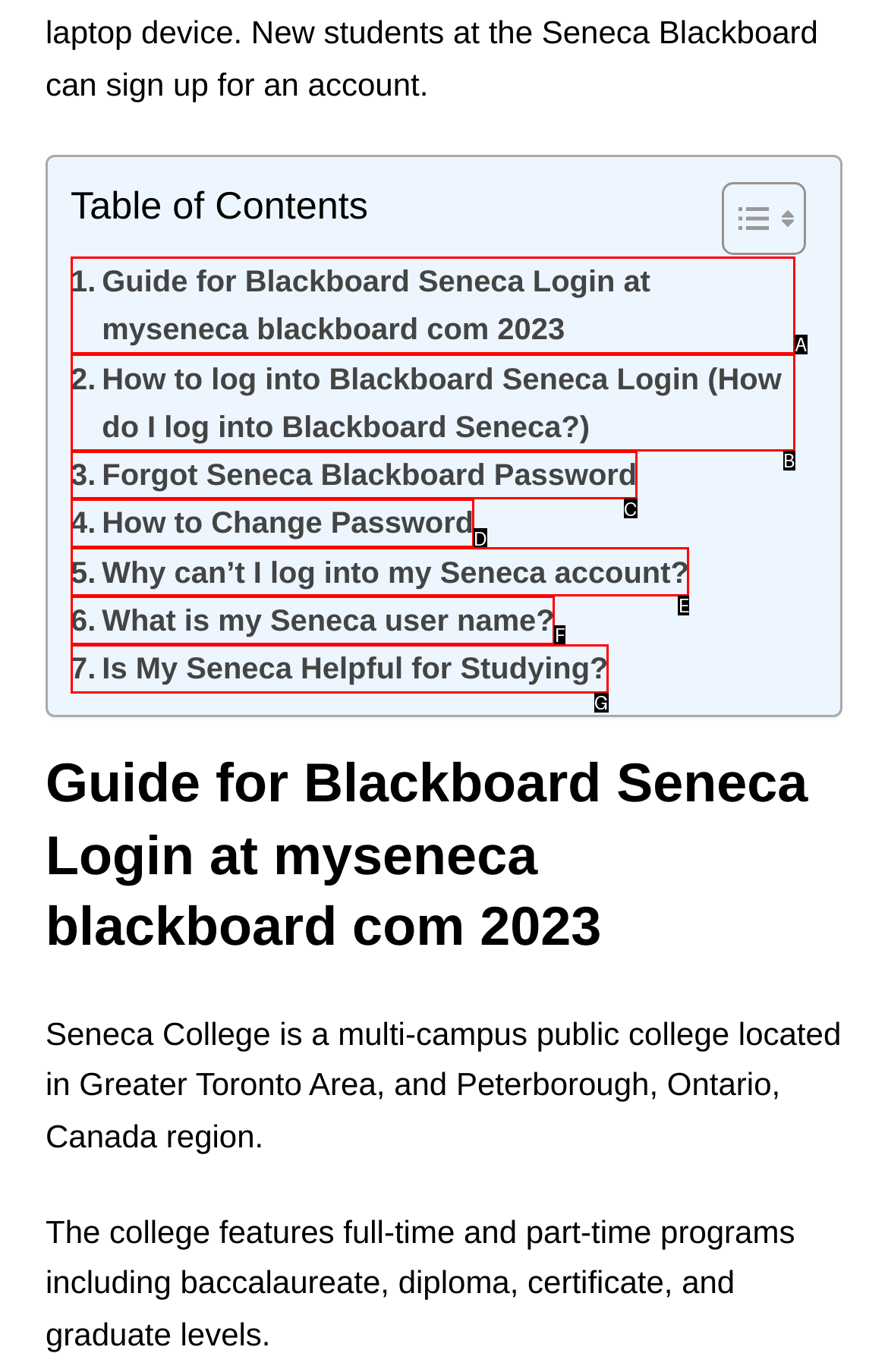Which option corresponds to the following element description: How to Change Password?
Please provide the letter of the correct choice.

D